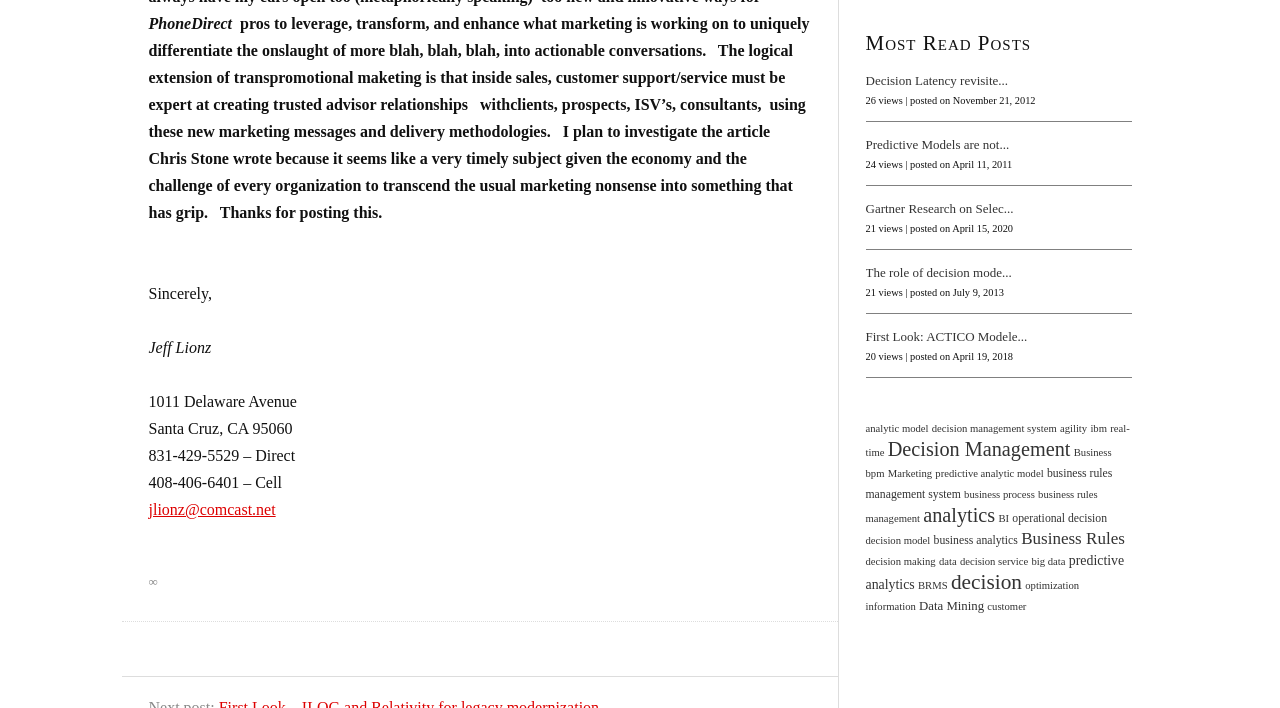Find the bounding box coordinates of the clickable element required to execute the following instruction: "View the post 'Predictive Models are not…'". Provide the coordinates as four float numbers between 0 and 1, i.e., [left, top, right, bottom].

[0.676, 0.193, 0.788, 0.214]